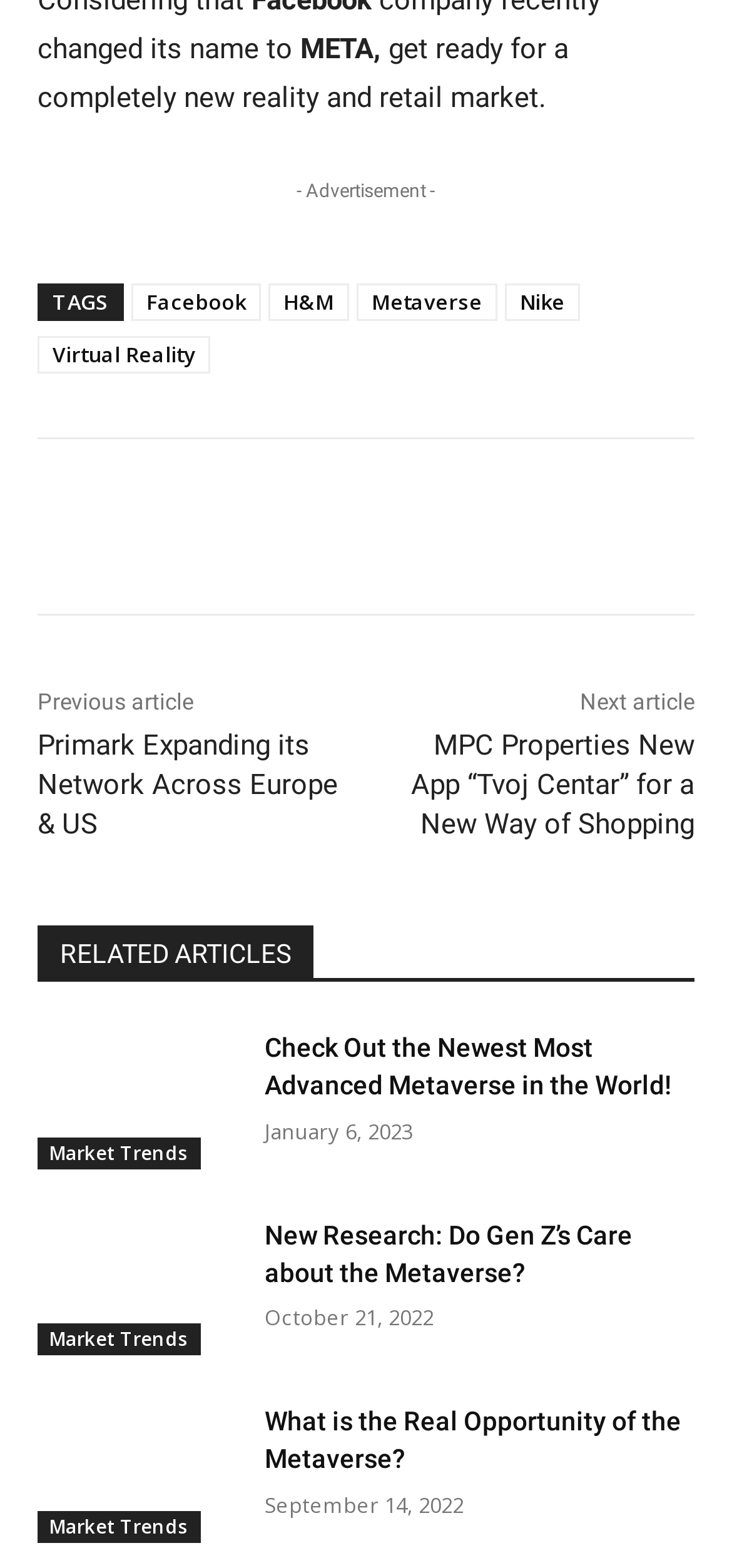What is the date of the article 'Primark Expanding its Network Across Europe & US'?
Could you answer the question with a detailed and thorough explanation?

The webpage does not provide a specific date for the article 'Primark Expanding its Network Across Europe & US'. However, it does provide a link to the article, which may contain the publication date.